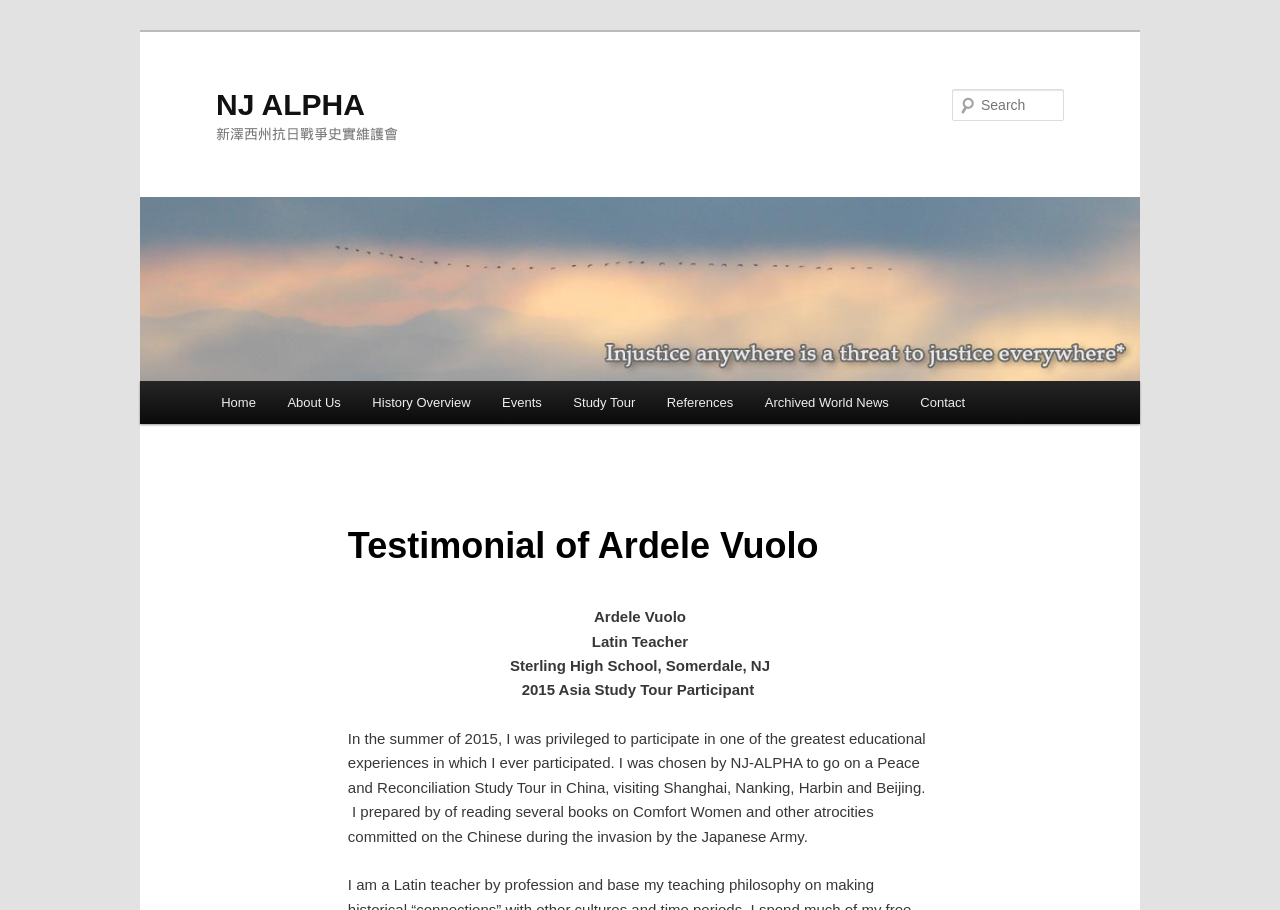Please identify the bounding box coordinates of the element on the webpage that should be clicked to follow this instruction: "Read about History Overview". The bounding box coordinates should be given as four float numbers between 0 and 1, formatted as [left, top, right, bottom].

[0.279, 0.419, 0.38, 0.466]